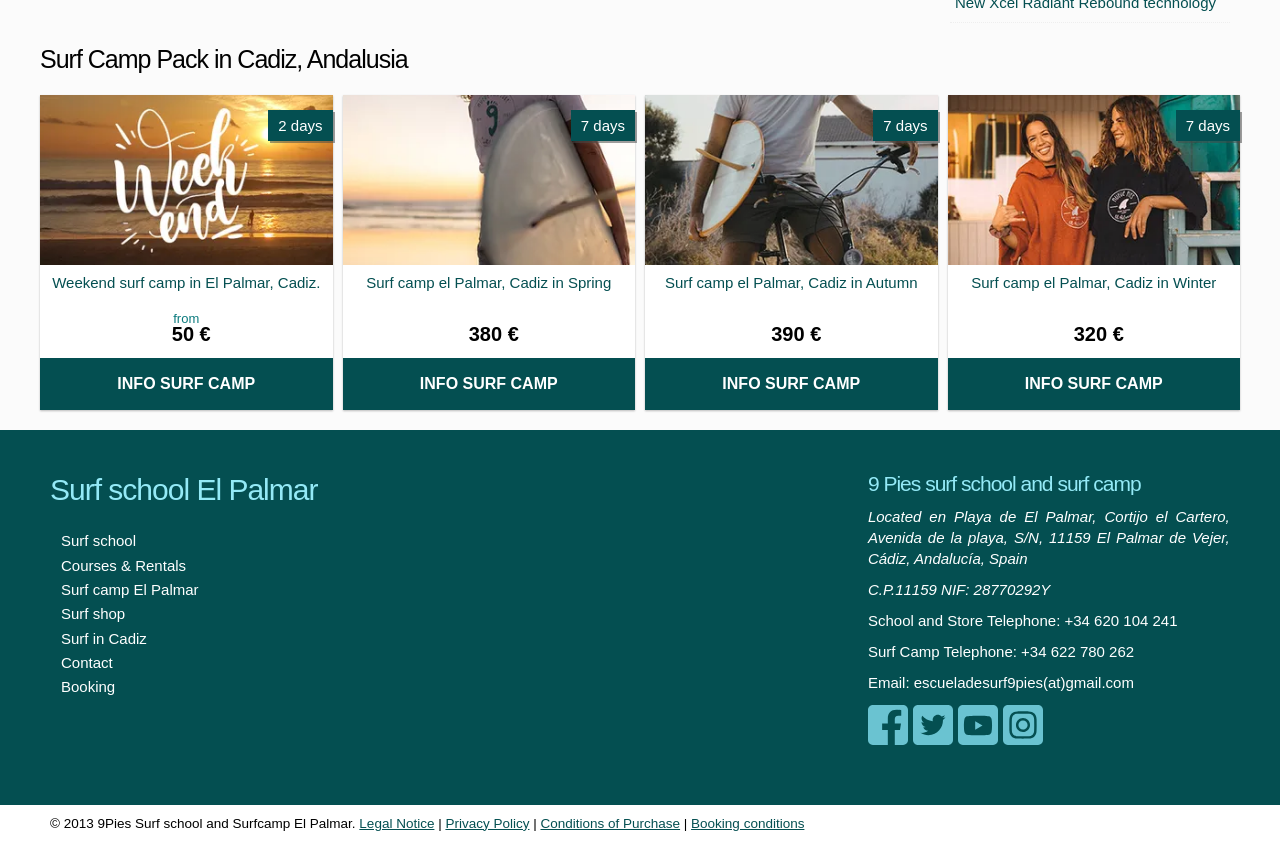Answer the question below in one word or phrase:
How many days is the surf camp in El Palmar, Cadiz in Spring?

7 days